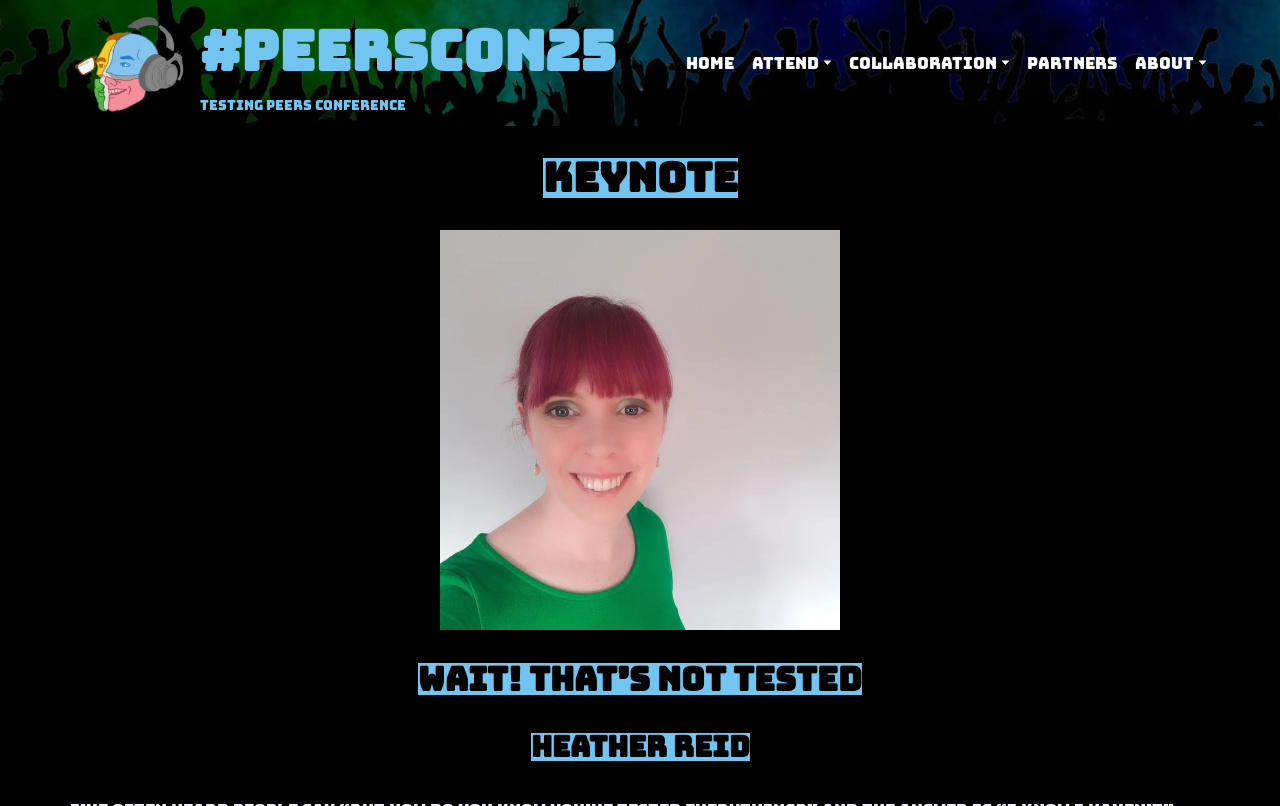Answer the question in a single word or phrase:
How many headings are on the webpage?

3